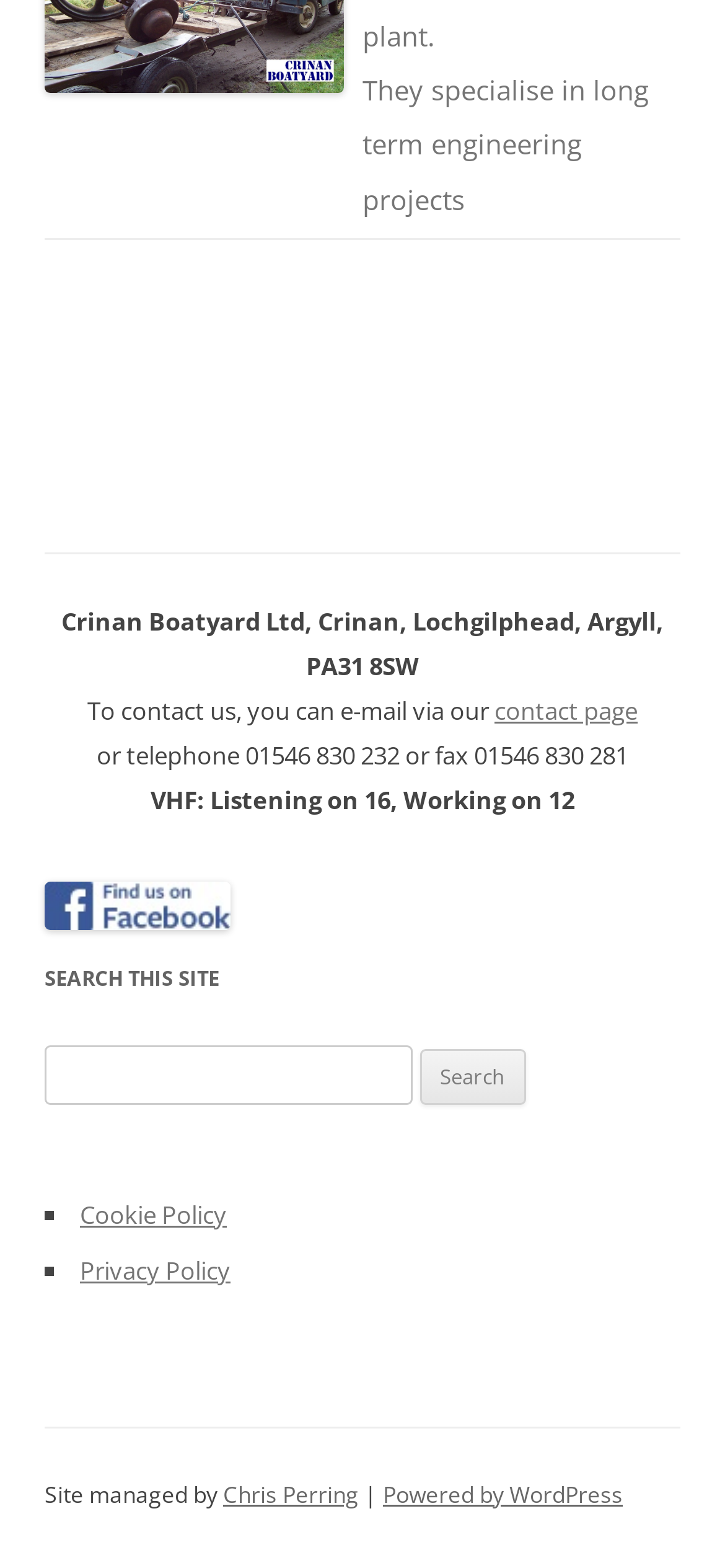Bounding box coordinates are to be given in the format (top-left x, top-left y, bottom-right x, bottom-right y). All values must be floating point numbers between 0 and 1. Provide the bounding box coordinate for the UI element described as: Cookie Policy

[0.11, 0.764, 0.313, 0.785]